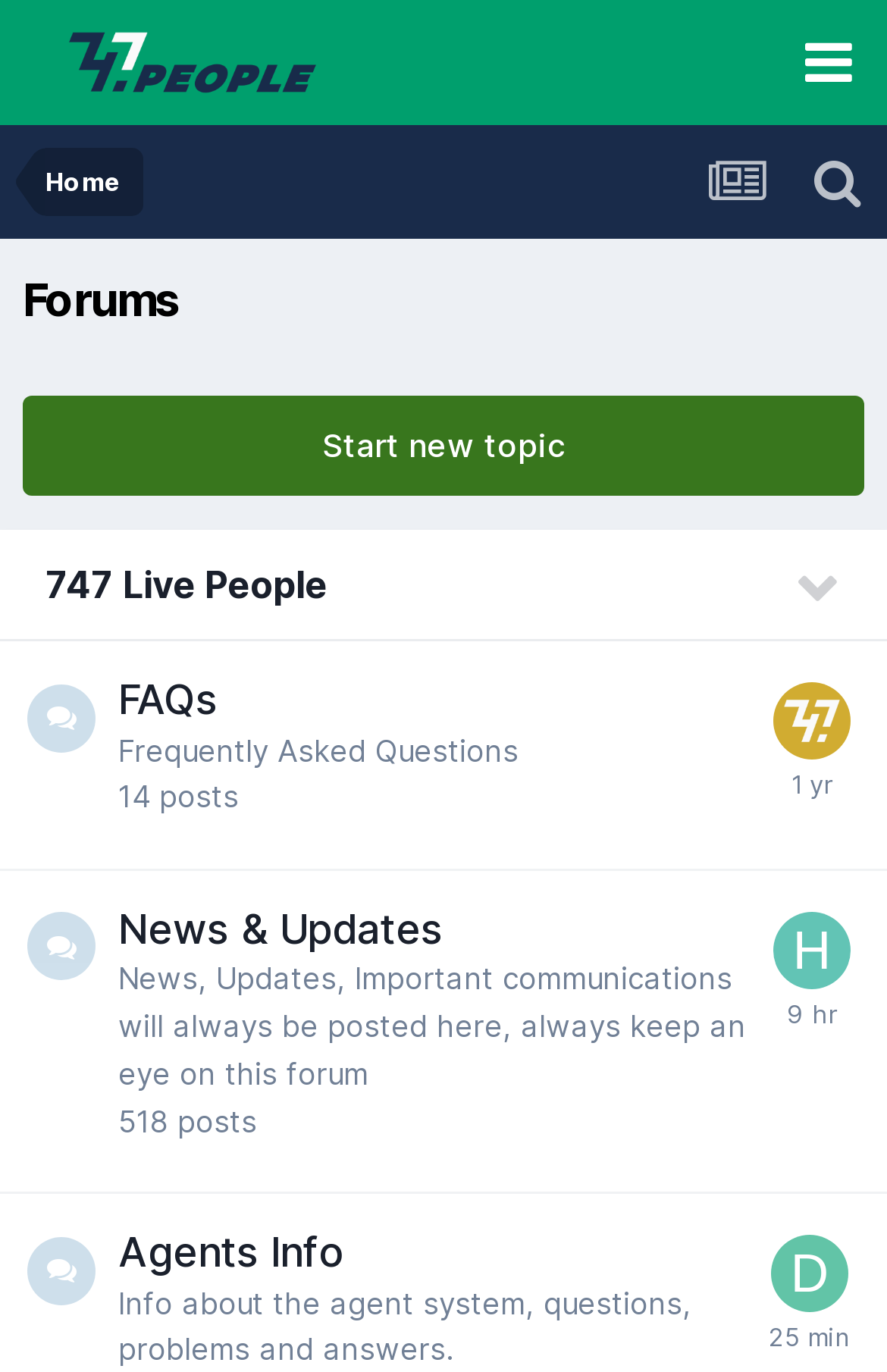Please identify the bounding box coordinates of the element on the webpage that should be clicked to follow this instruction: "View FAQs". The bounding box coordinates should be given as four float numbers between 0 and 1, formatted as [left, top, right, bottom].

[0.133, 0.492, 0.246, 0.527]